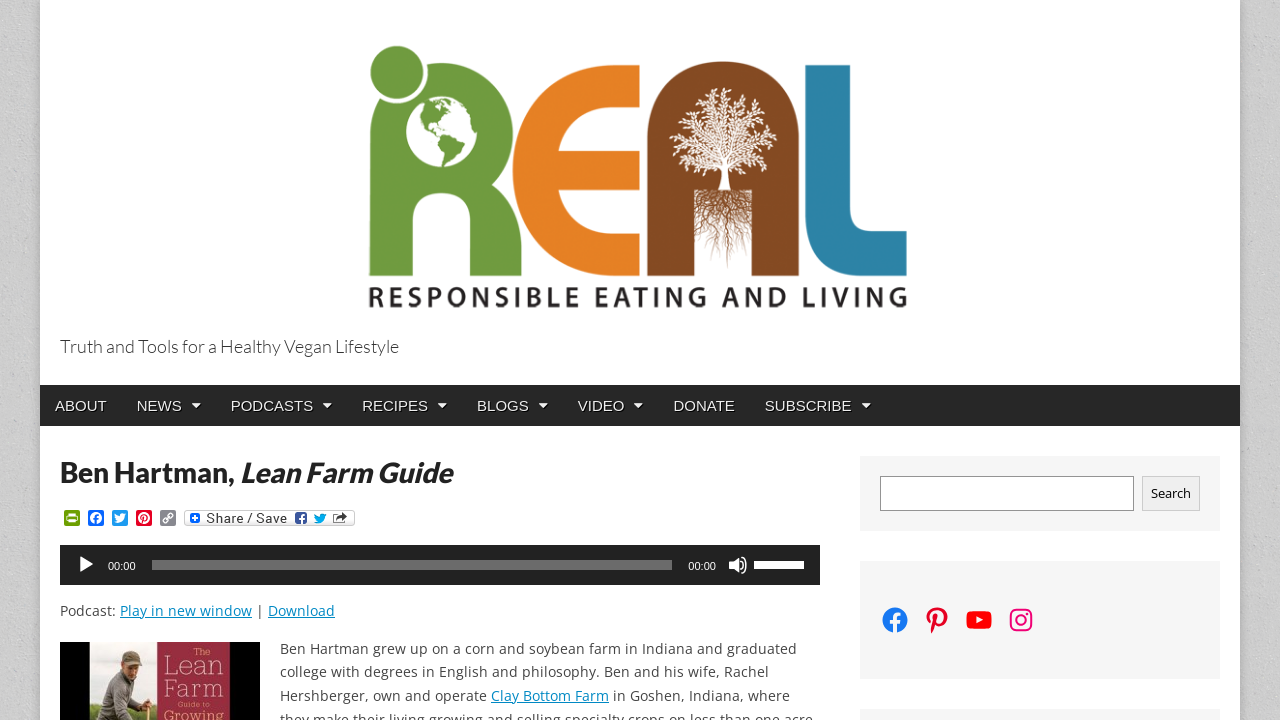How many social media links are present in the footer section?
Please provide a comprehensive answer based on the details in the screenshot.

In the footer section, there are four social media links: Facebook, Pinterest, YouTube, and Instagram, which can be identified by their respective link texts and icons.